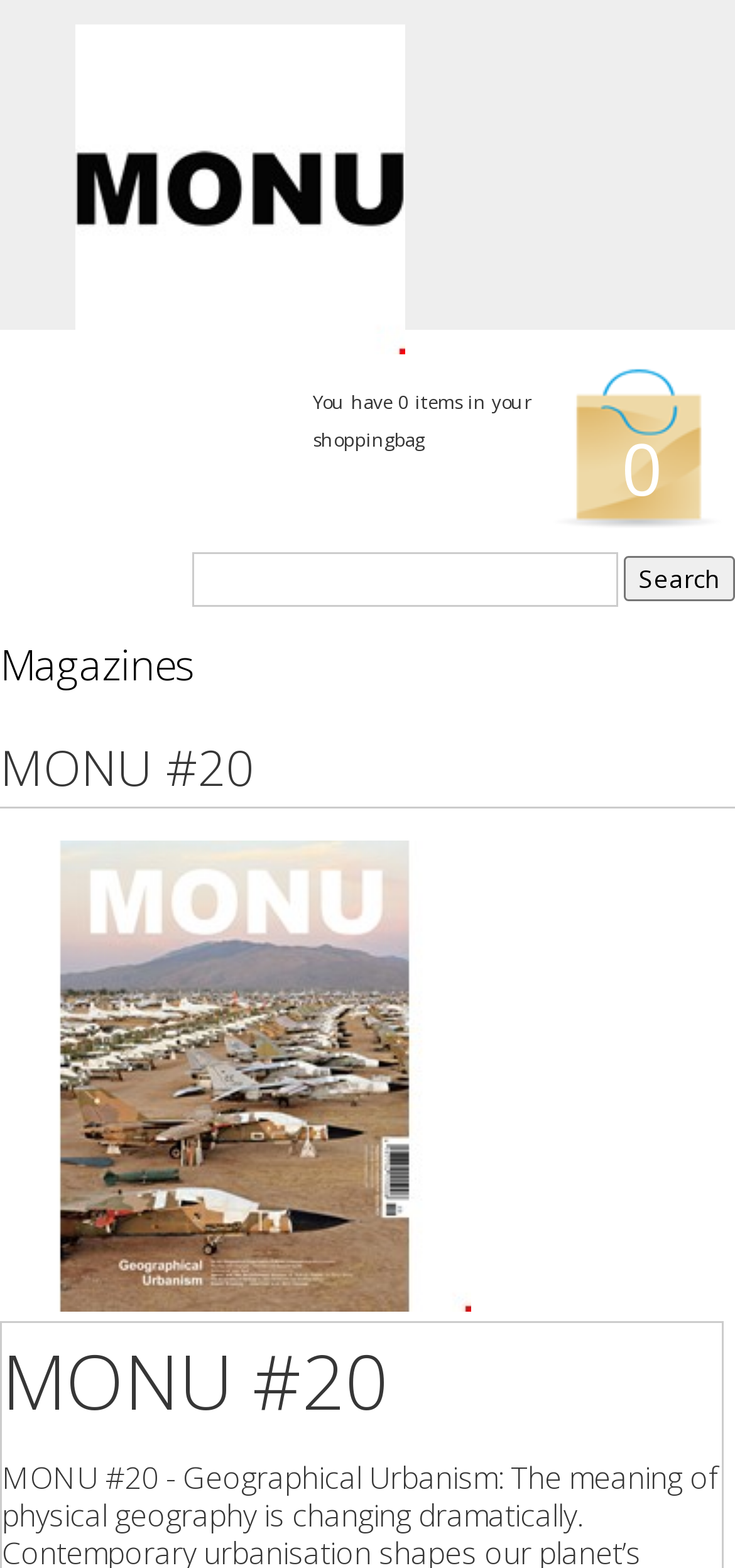Please determine the bounding box coordinates, formatted as (top-left x, top-left y, bottom-right x, bottom-right y), with all values as floating point numbers between 0 and 1. Identify the bounding box of the region described as: parent_node: Search name="searchText"

[0.262, 0.352, 0.841, 0.387]